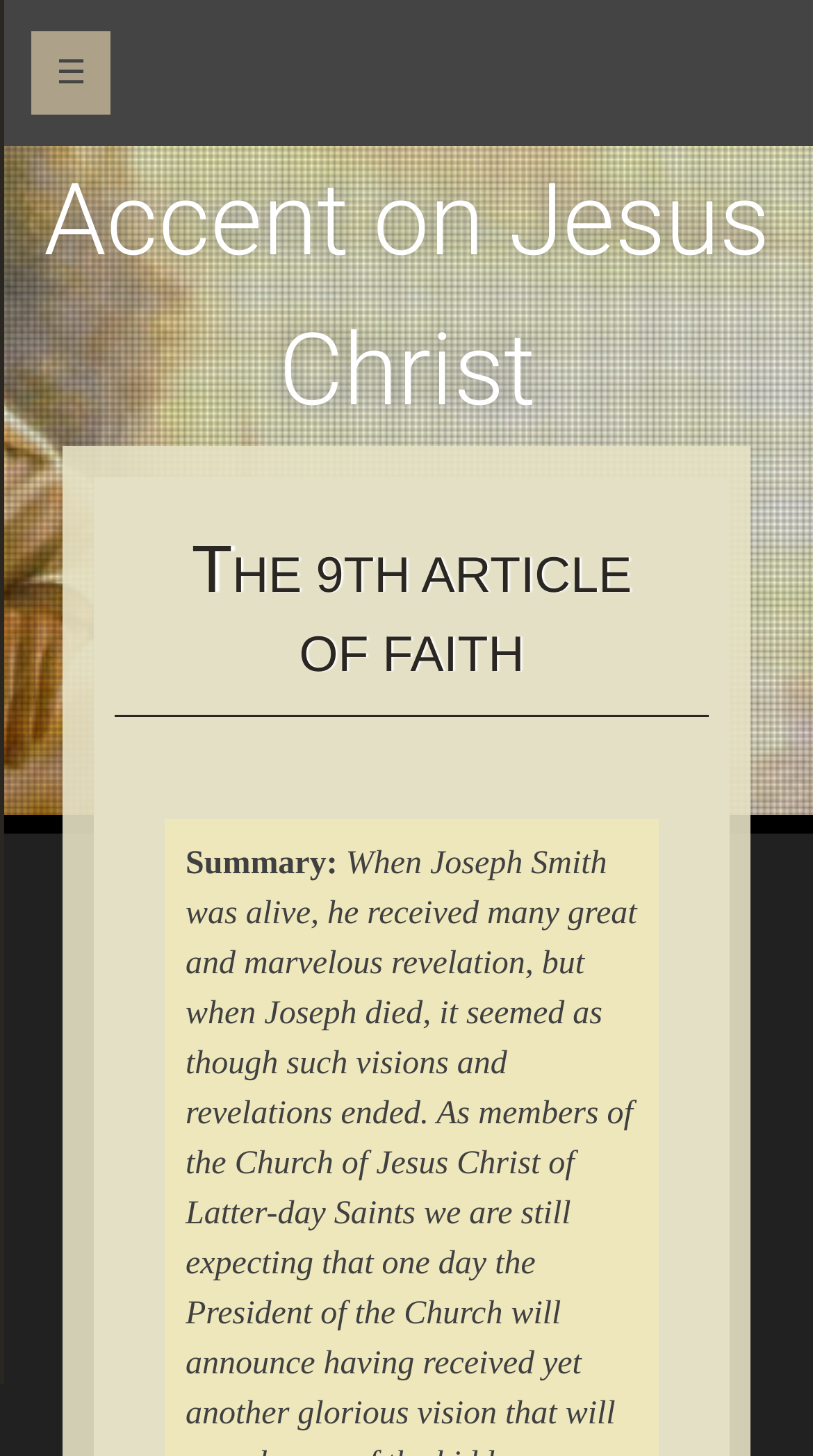Determine the bounding box coordinates for the UI element described. Format the coordinates as (top-left x, top-left y, bottom-right x, bottom-right y) and ensure all values are between 0 and 1. Element description: ☰

[0.038, 0.021, 0.136, 0.079]